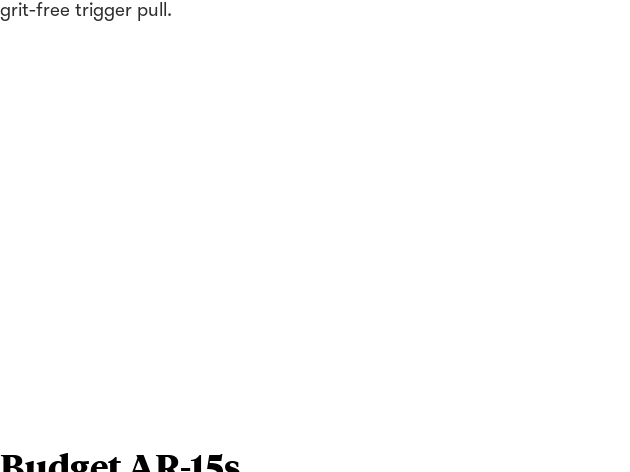What is the length of the M-LOK free-float handguard? Refer to the image and provide a one-word or short phrase answer.

15-inch